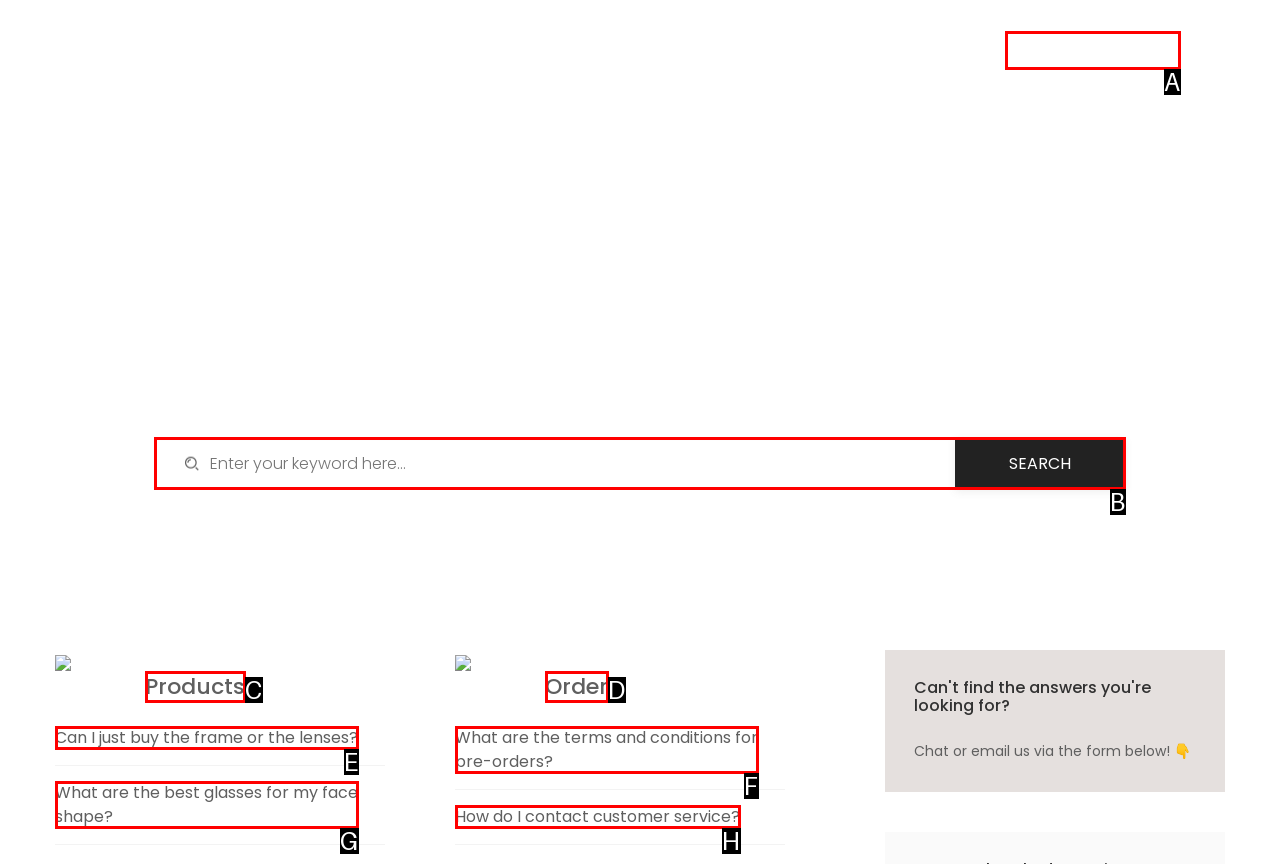Select the proper UI element to click in order to perform the following task: Search for a keyword. Indicate your choice with the letter of the appropriate option.

B